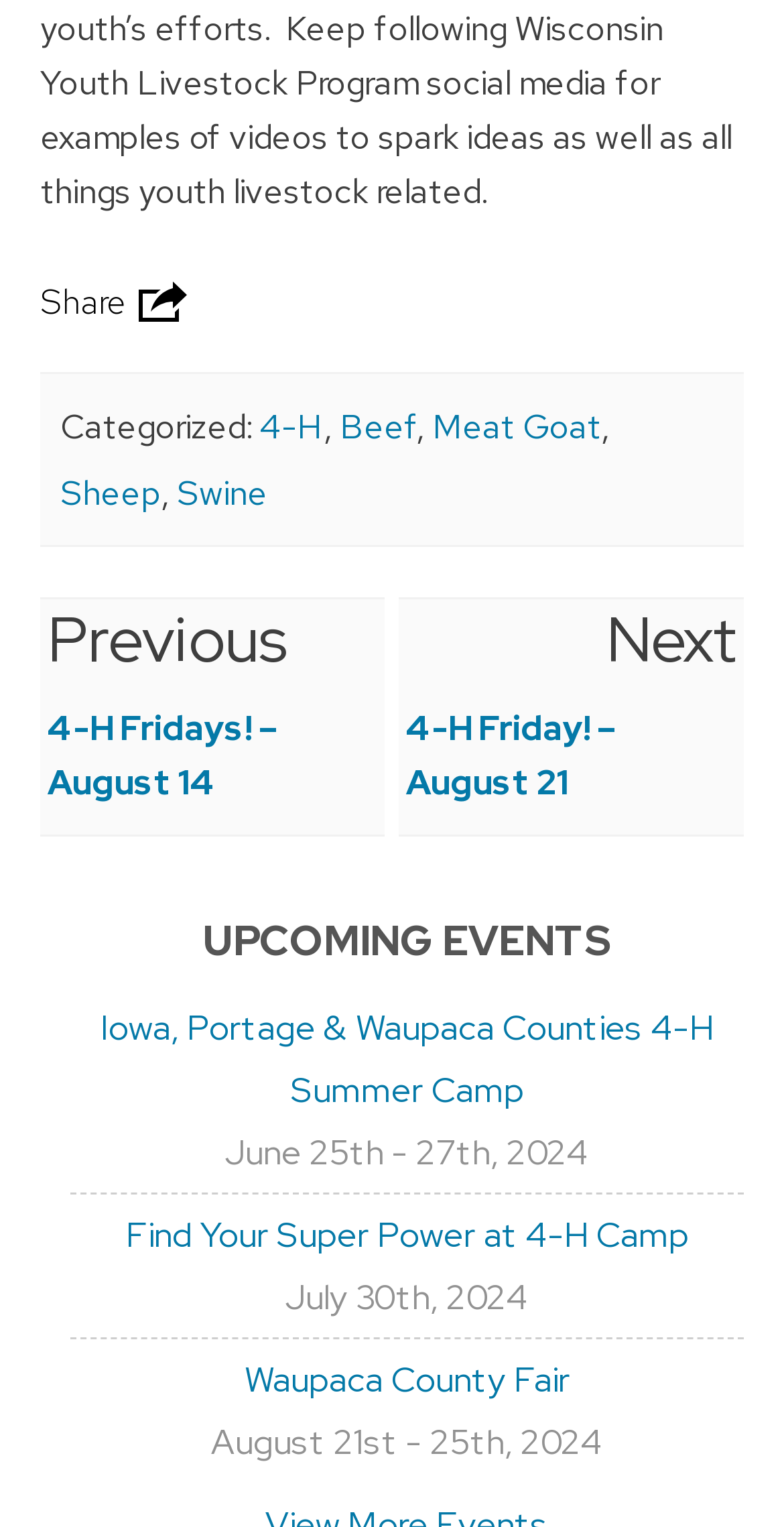Please specify the bounding box coordinates of the clickable region to carry out the following instruction: "Navigate to the 'Iowa, Portage & Waupaca Counties 4-H Summer Camp' event". The coordinates should be four float numbers between 0 and 1, in the format [left, top, right, bottom].

[0.128, 0.659, 0.91, 0.728]